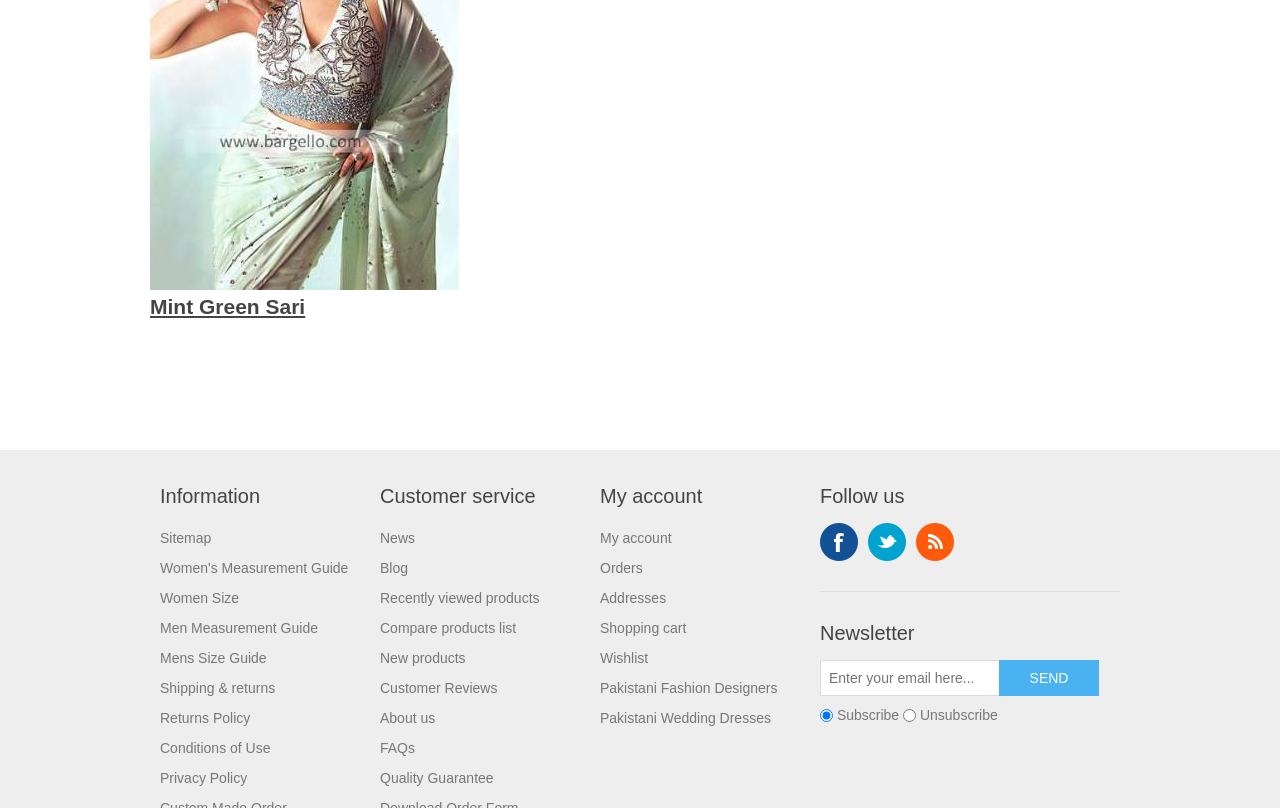How can I stay updated with the website's news?
Please provide a comprehensive answer based on the contents of the image.

The webpage has a 'Newsletter' section that contains a textbox to sign up for the newsletter, indicating that users can stay updated with the website's news by signing up for the newsletter.